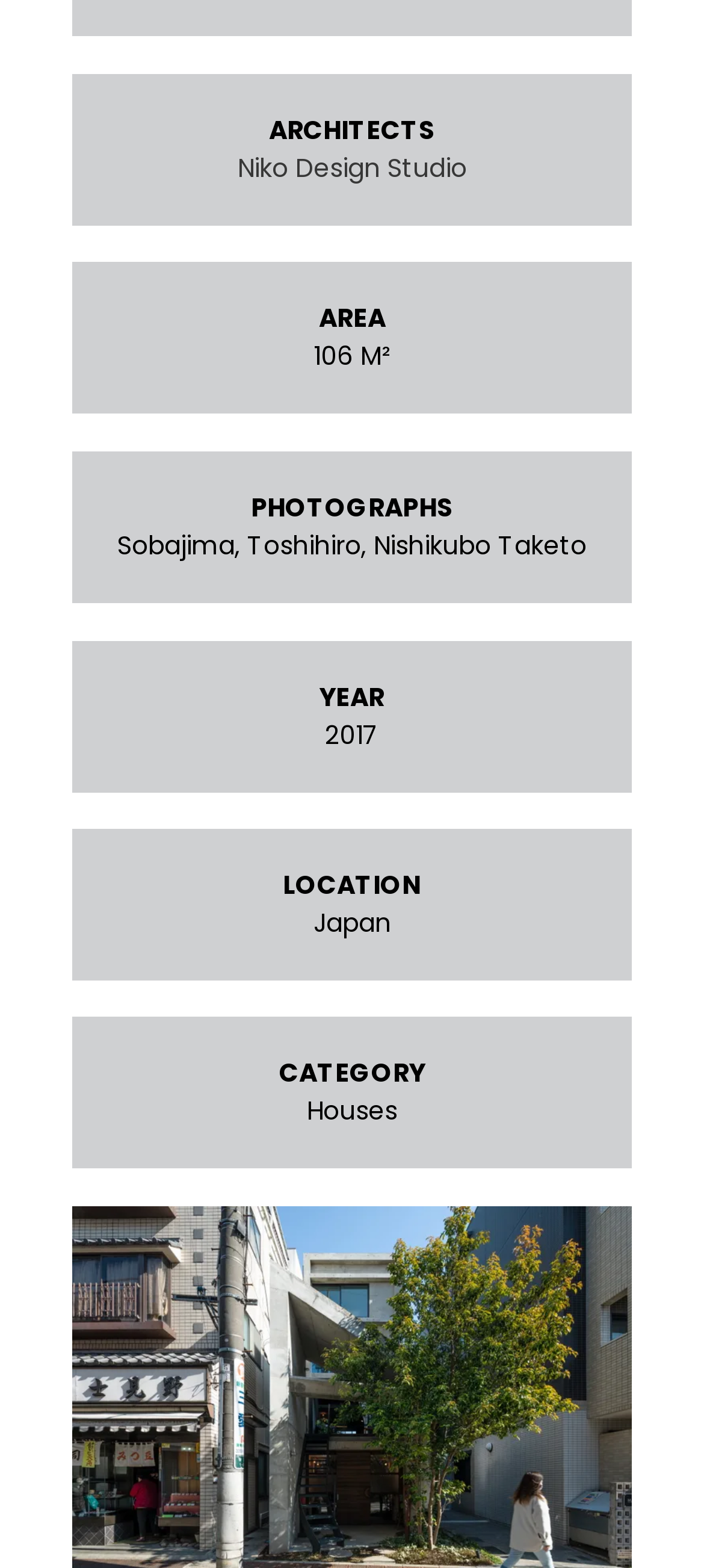What is the area of the house?
Based on the image, answer the question with as much detail as possible.

I found the answer by looking at the static text element with the text '106 M²' which is located below the 'AREA' label, indicating that it is the area of the house.